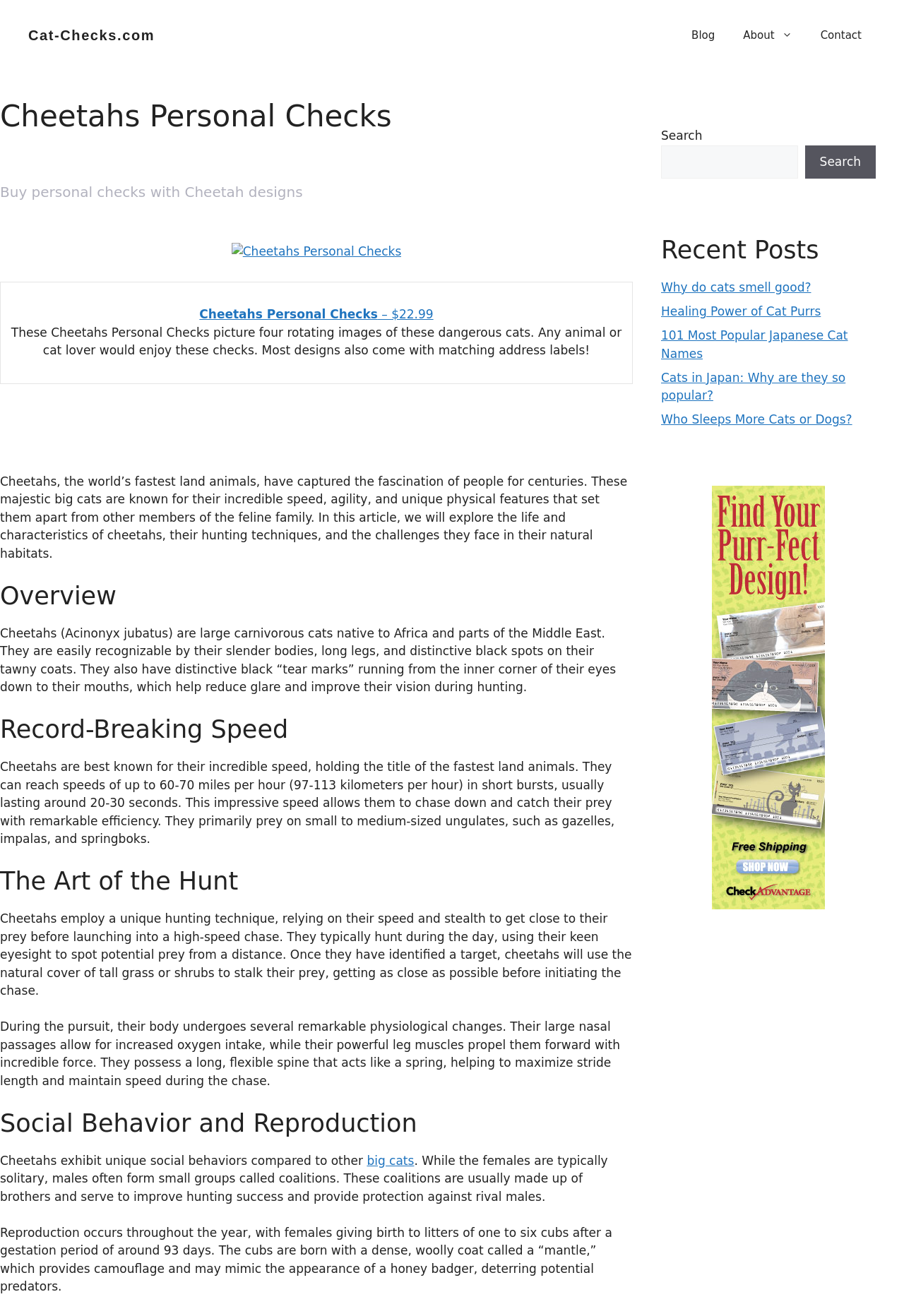Locate the bounding box coordinates of the element I should click to achieve the following instruction: "Read about 'Cheetahs Personal Checks'".

[0.221, 0.233, 0.479, 0.244]